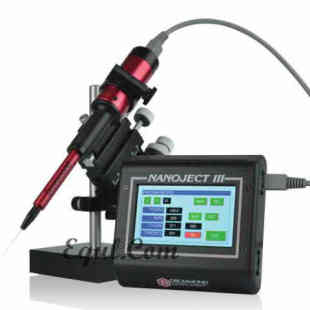Give a detailed account of everything present in the image.

The image showcases the Drummond Nanoject III Programmable Nanoliter Injector, a sophisticated piece of laboratory equipment designed for precision injection of small volumes. The injector features a sleek, metallic design with a striking red and black color scheme. At the forefront is the injector arm equipped with a fine needle, ideal for microliter applications. Below, a user-friendly touchscreen interface displays a clear layout with buttons for navigating various settings, allowing researchers to program and control injection parameters easily. This advanced device is perfect for applications requiring meticulous volume control and accuracy, making it a valuable tool in biomedical research and applications.